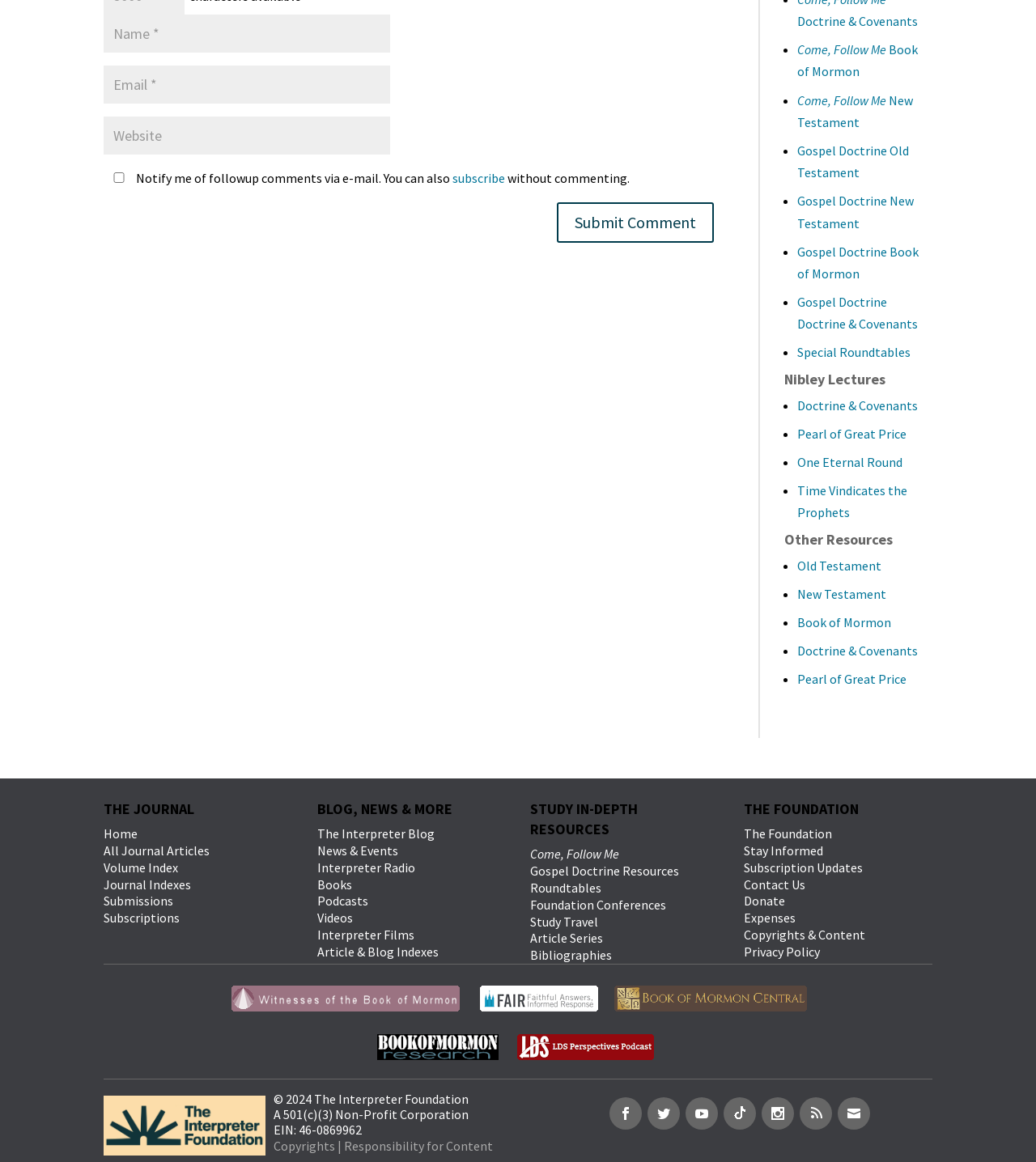Locate the bounding box coordinates of the area that needs to be clicked to fulfill the following instruction: "Click on the 'Subscribe' link". The coordinates should be in the format of four float numbers between 0 and 1, namely [left, top, right, bottom].

[0.437, 0.146, 0.488, 0.16]